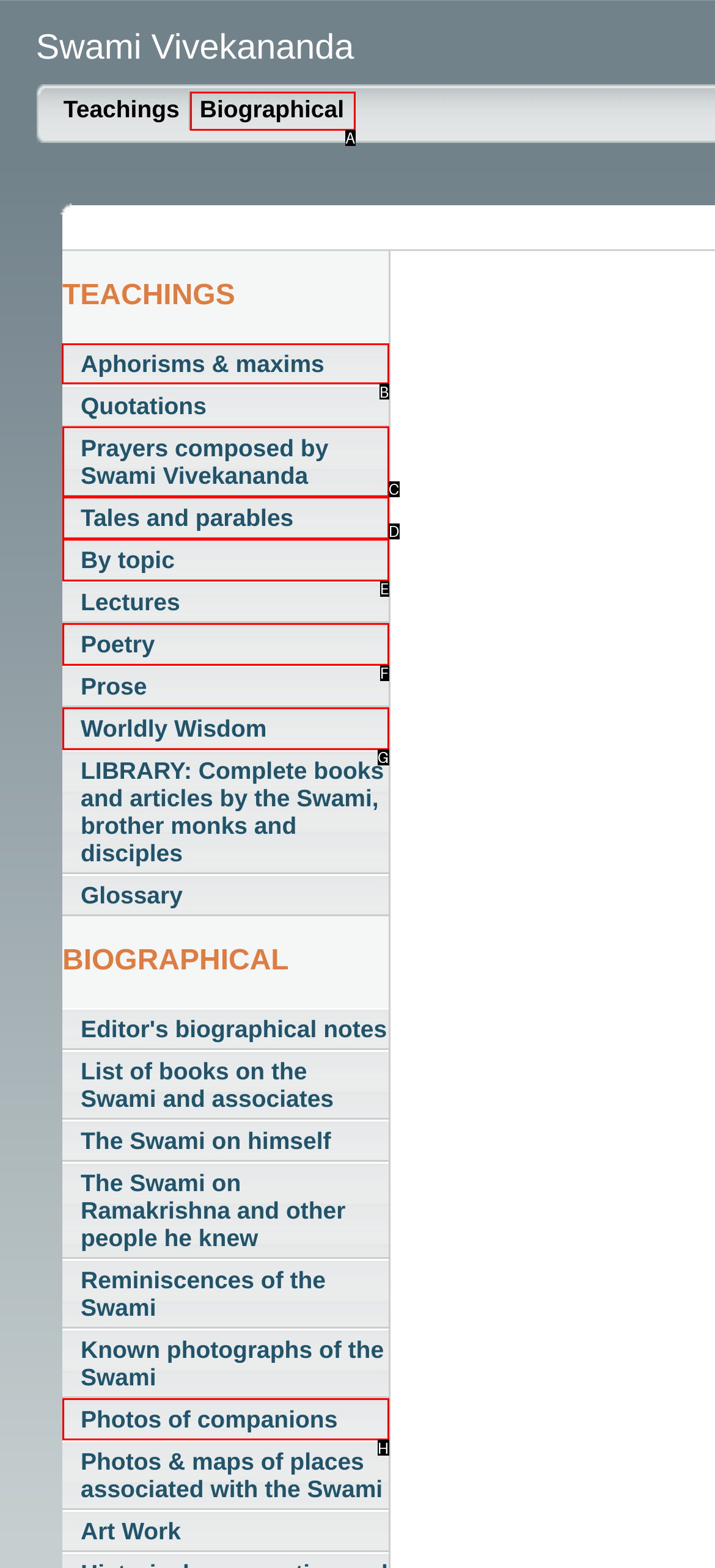Indicate the letter of the UI element that should be clicked to accomplish the task: Leave a comment. Answer with the letter only.

None